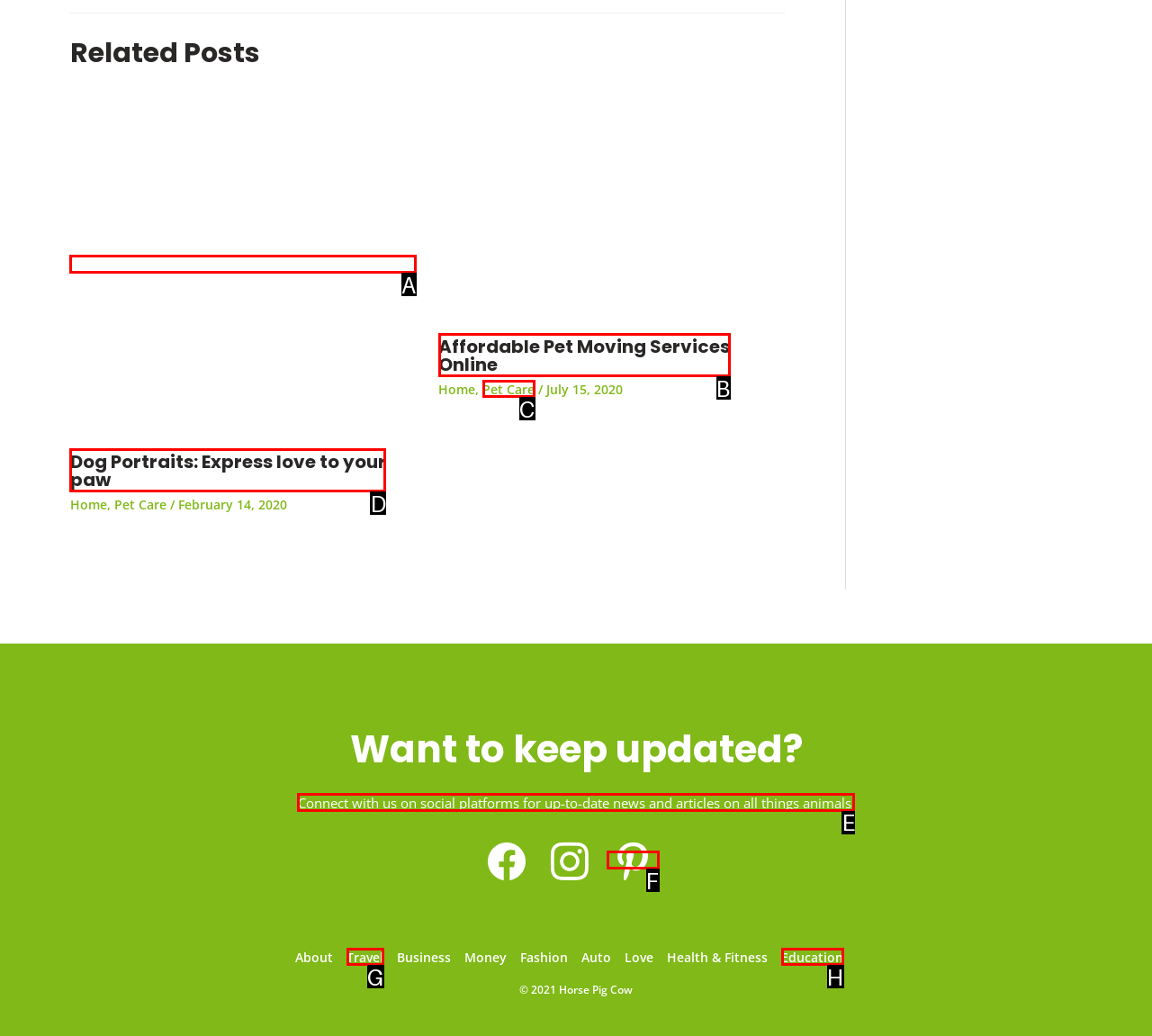Among the marked elements in the screenshot, which letter corresponds to the UI element needed for the task: Connect with us on social platforms?

E